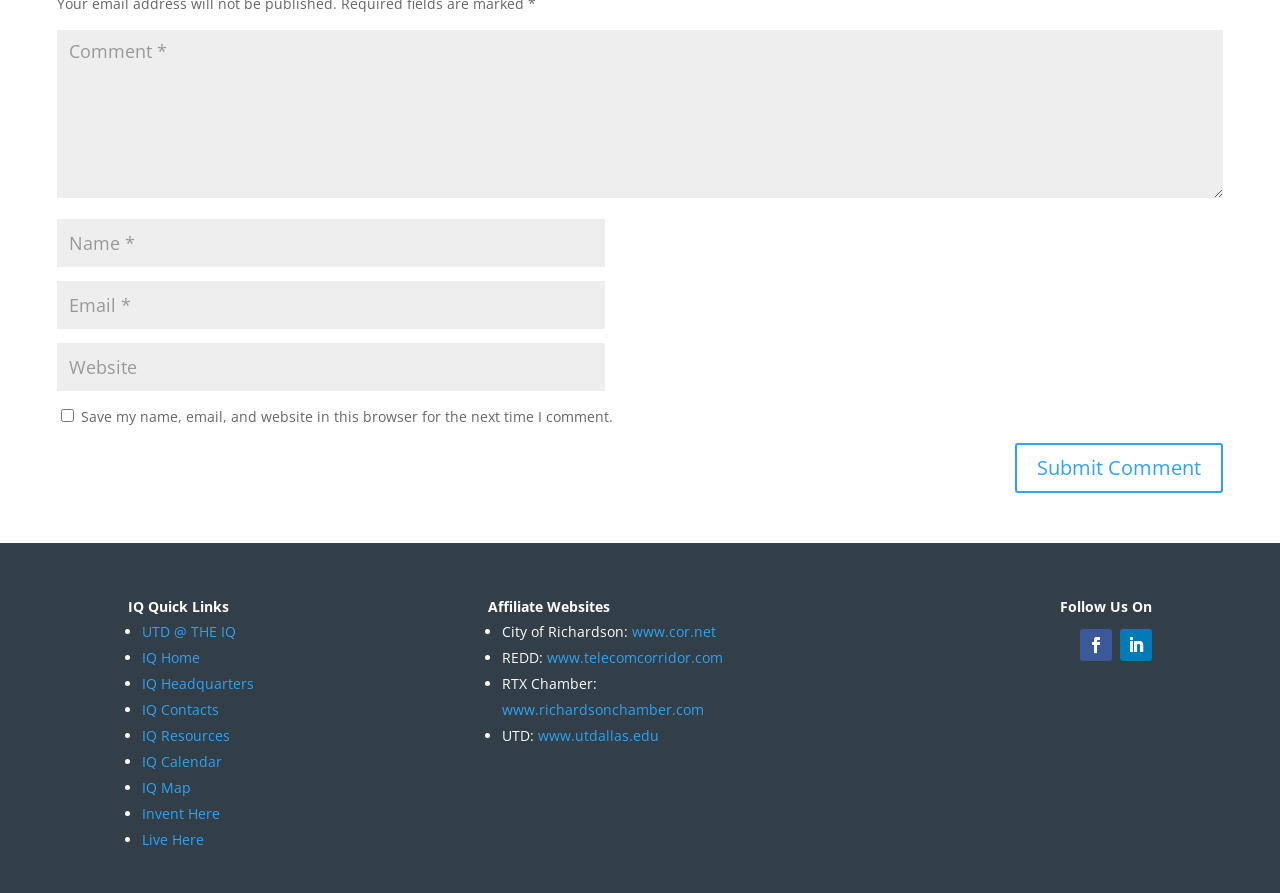Respond to the following question with a brief word or phrase:
What is the function of the checkbox?

To save user data